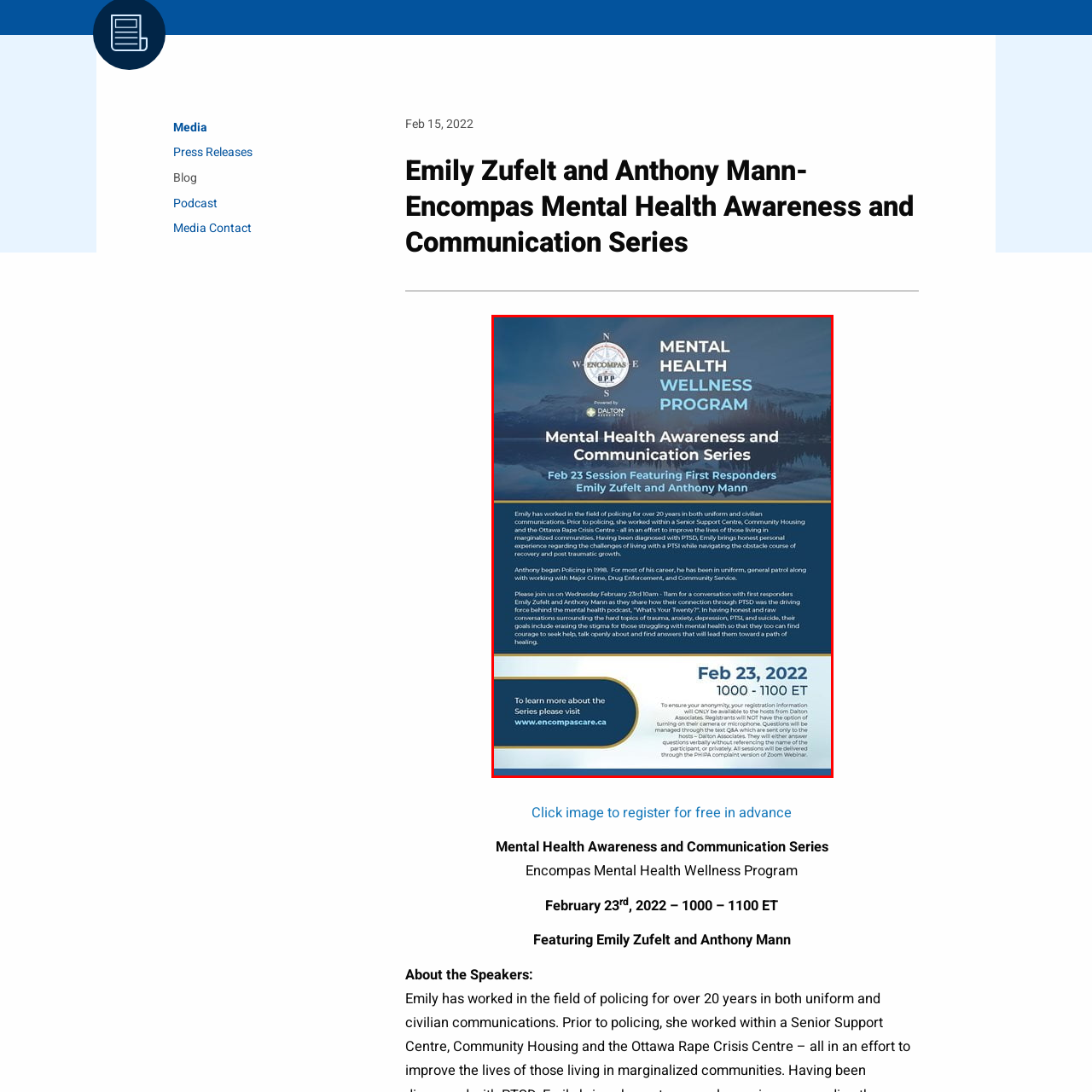Give an elaborate description of the visual elements within the red-outlined box.

This image promotes the "Mental Health Awareness and Communication Series," featuring a session on February 23, 2022, with speakers Emily Zufelt and Anthony Mann, both experienced in addressing the mental health challenges faced by first responders. The graphic highlights the importance of dialogue about mental well-being within the context of emergency services and encourages participation from those affected by similar issues. It emphasizes the need for support, understanding, and communication regarding mental health struggles, particularly PTSD. The program is sponsored by Encompas, with registration details provided for participants wishing to join the discussion about recovery and resilience in the first responder community.